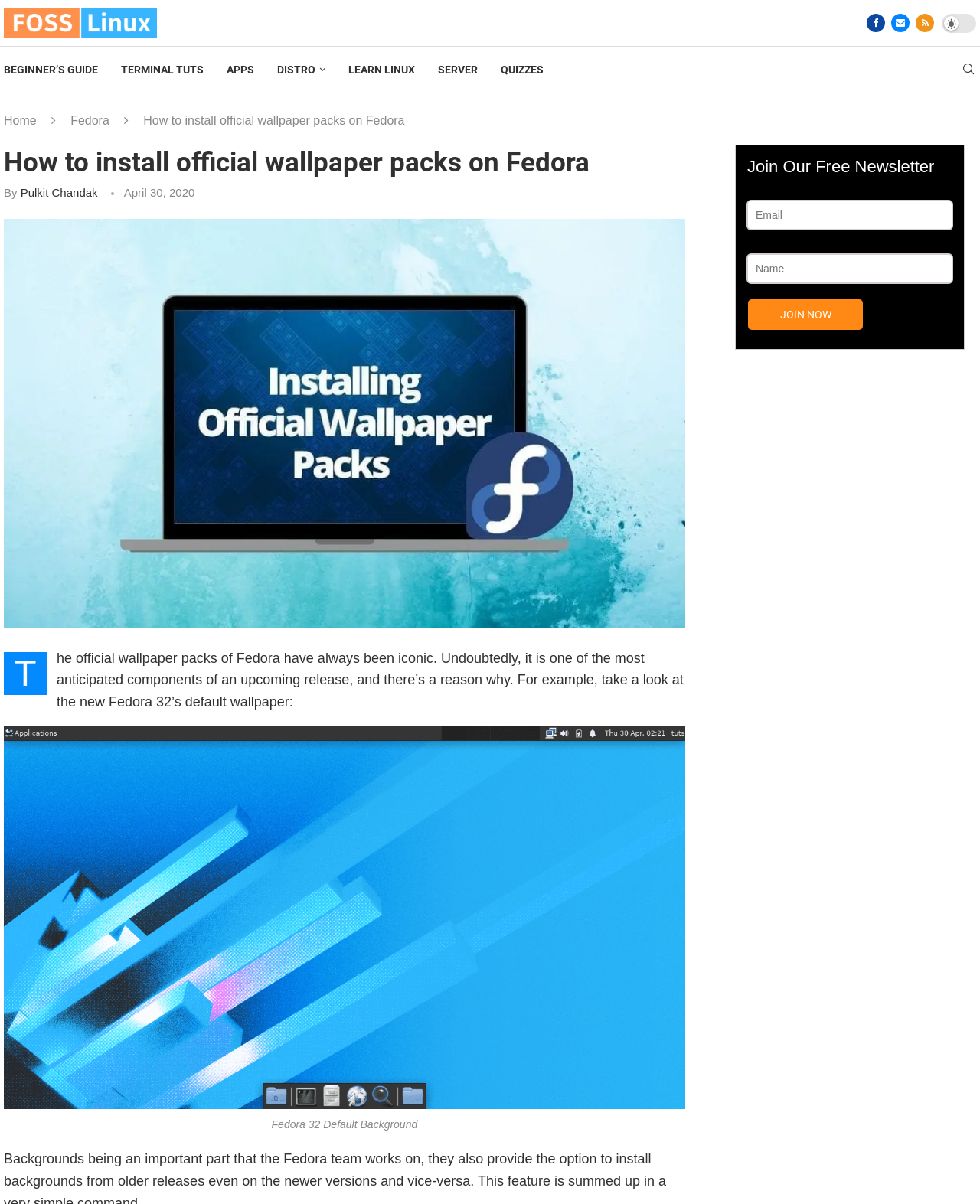Specify the bounding box coordinates of the region I need to click to perform the following instruction: "Join the free newsletter". The coordinates must be four float numbers in the range of 0 to 1, i.e., [left, top, right, bottom].

[0.764, 0.249, 0.881, 0.274]